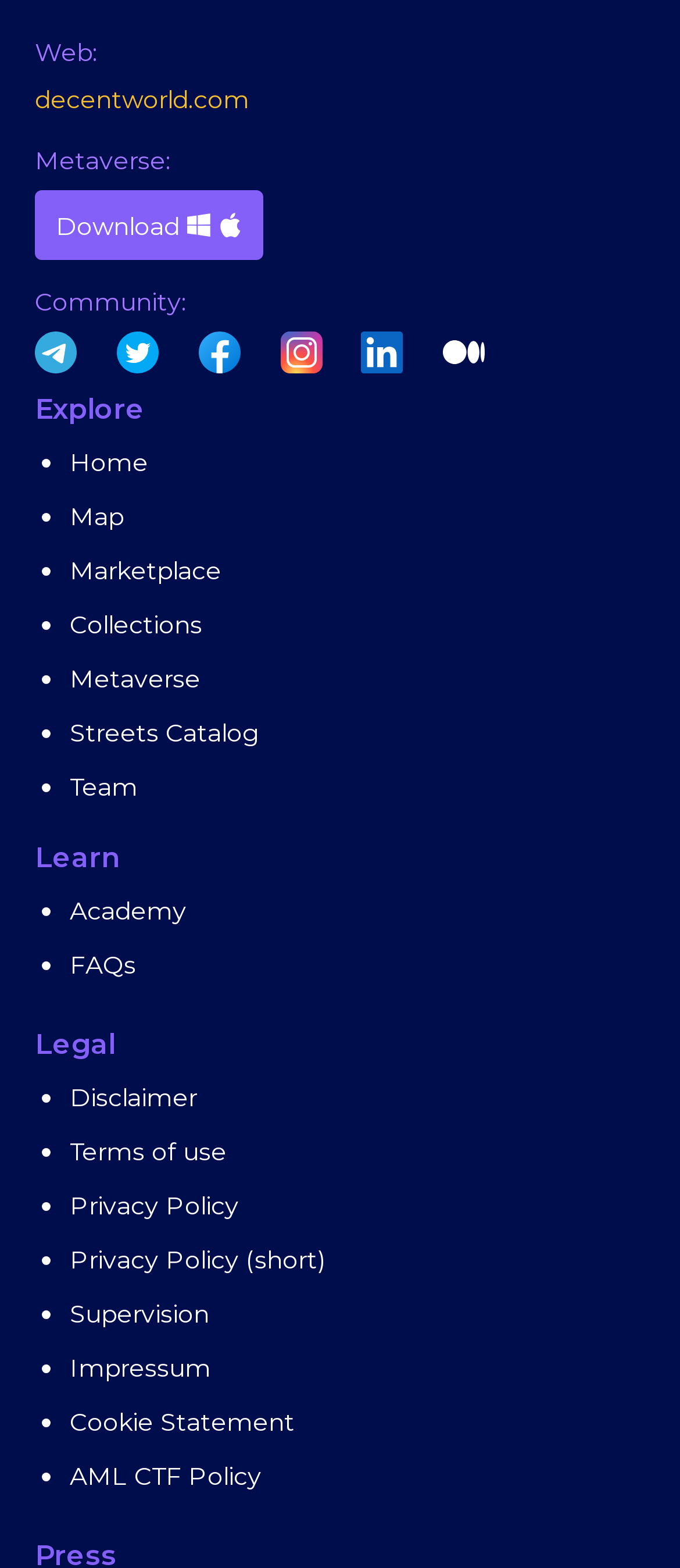Locate the bounding box coordinates of the element to click to perform the following action: 'Learn more about the 'Academy''. The coordinates should be given as four float values between 0 and 1, in the form of [left, top, right, bottom].

[0.103, 0.57, 0.274, 0.59]